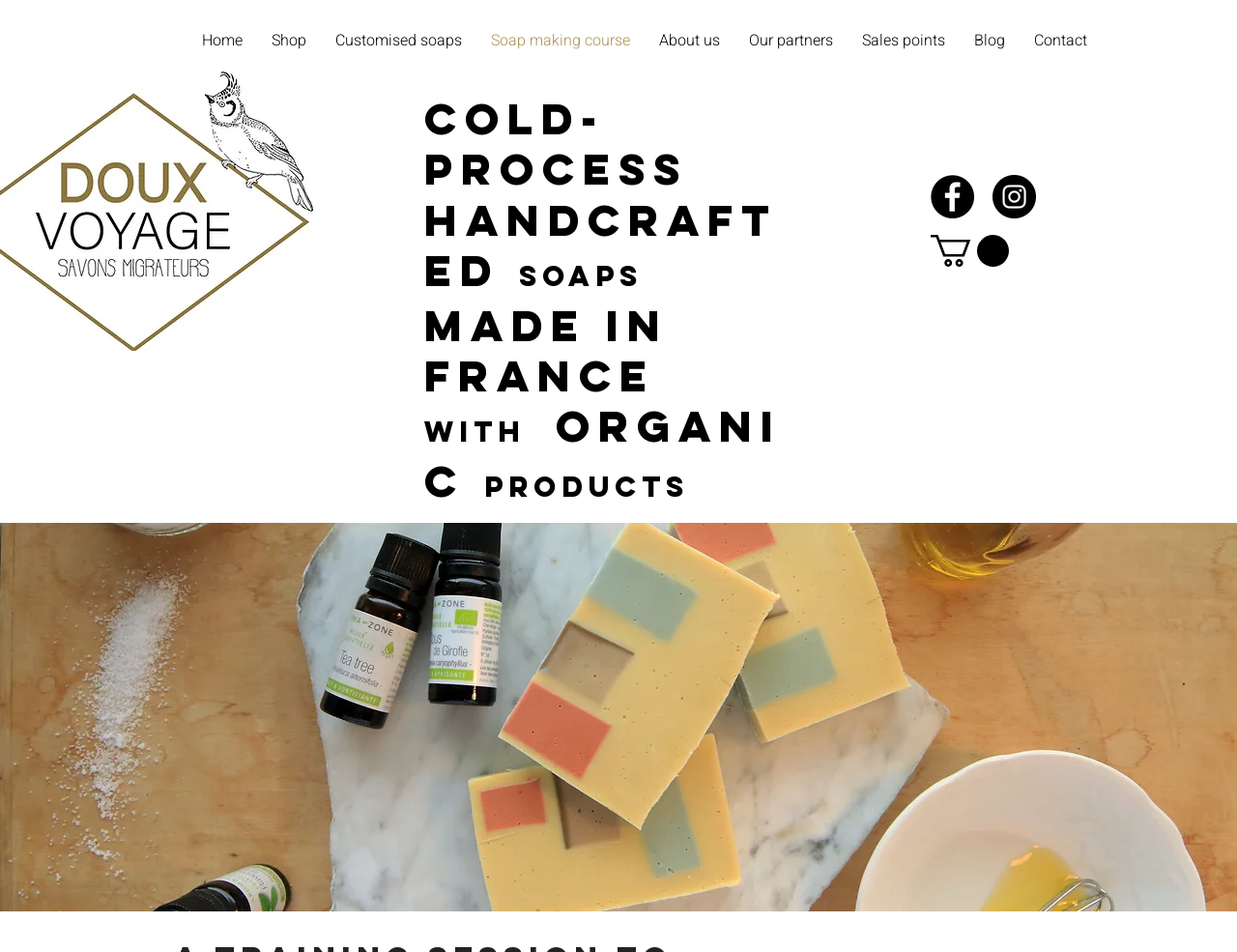Kindly determine the bounding box coordinates of the area that needs to be clicked to fulfill this instruction: "Click on the button to learn more about the soap making stage".

[0.752, 0.247, 0.816, 0.28]